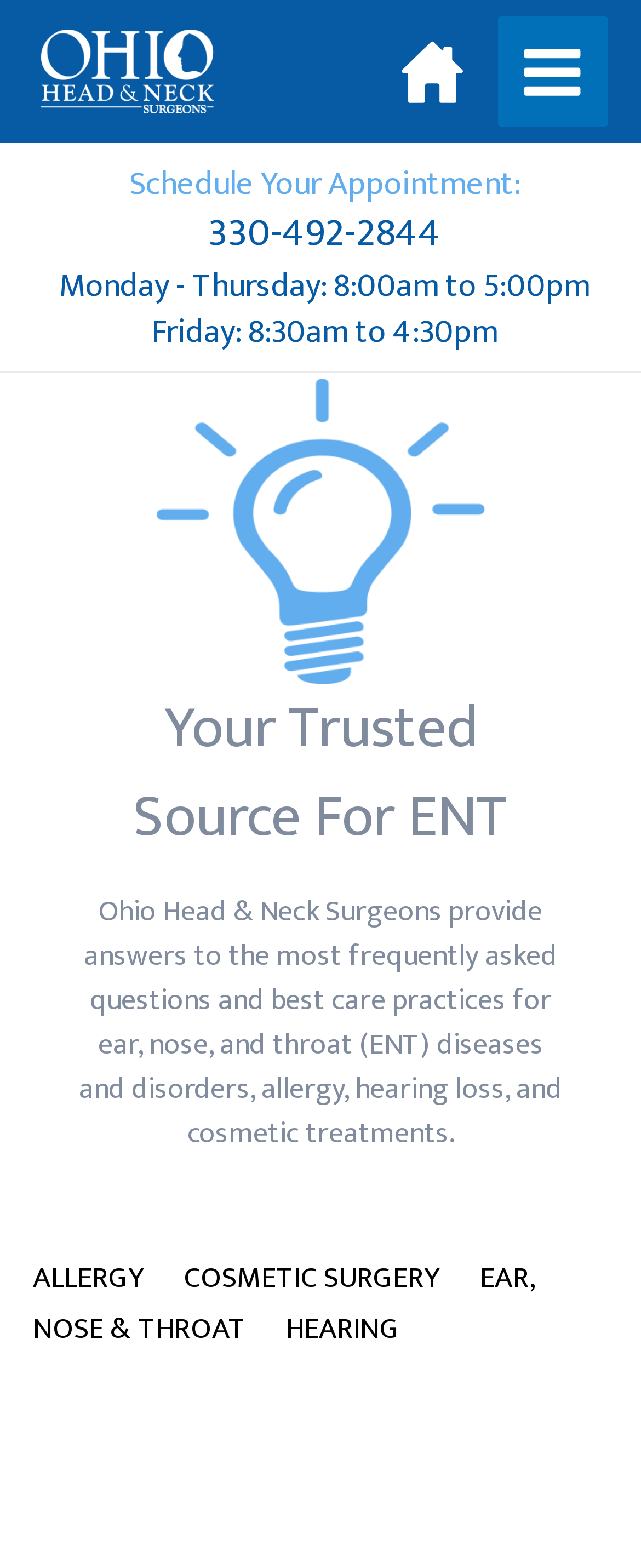Provide a short answer using a single word or phrase for the following question: 
How many links are there in the main menu?

4